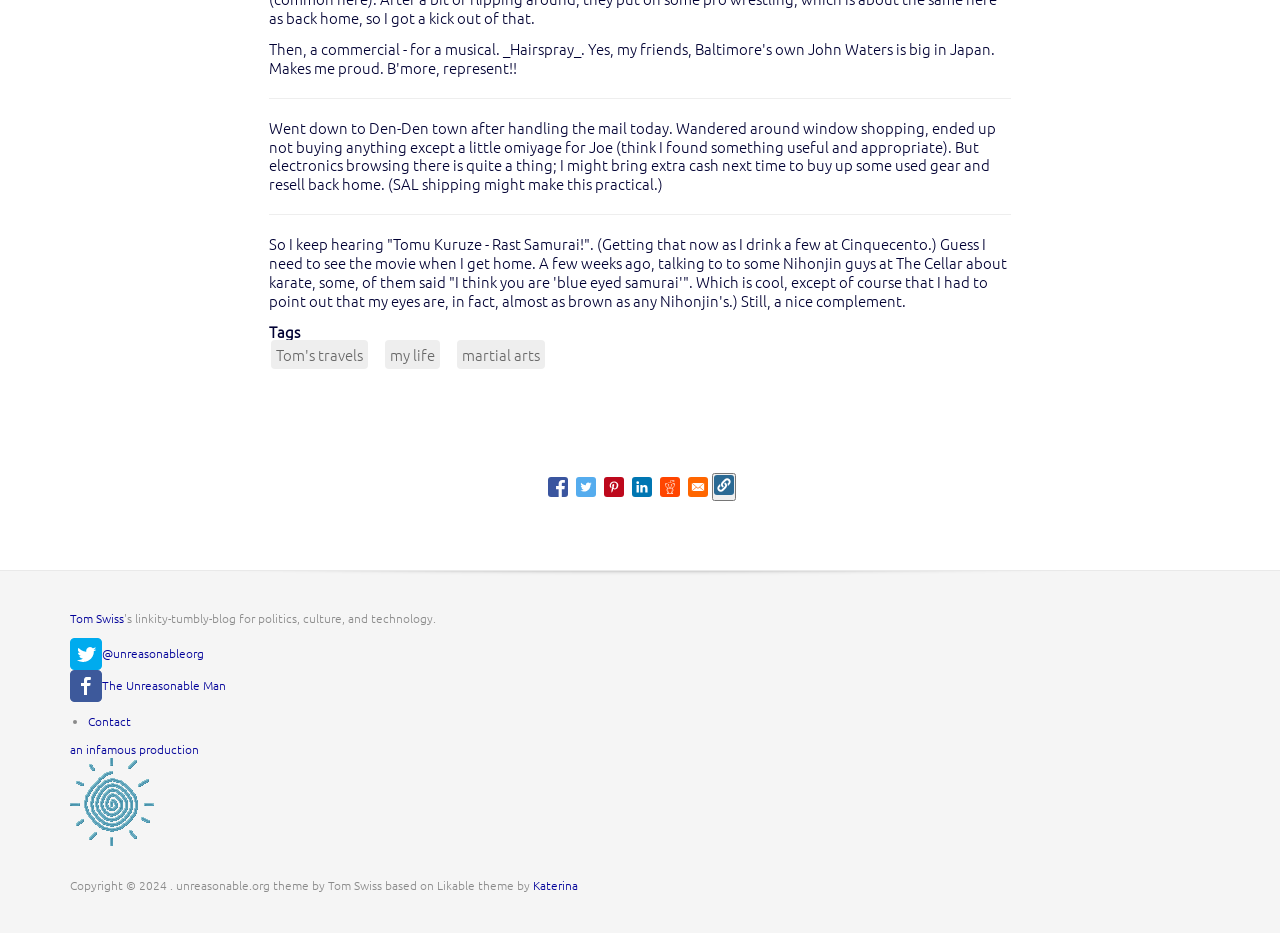Please provide the bounding box coordinates for the element that needs to be clicked to perform the instruction: "Contact us". The coordinates must consist of four float numbers between 0 and 1, formatted as [left, top, right, bottom].

[0.069, 0.765, 0.102, 0.782]